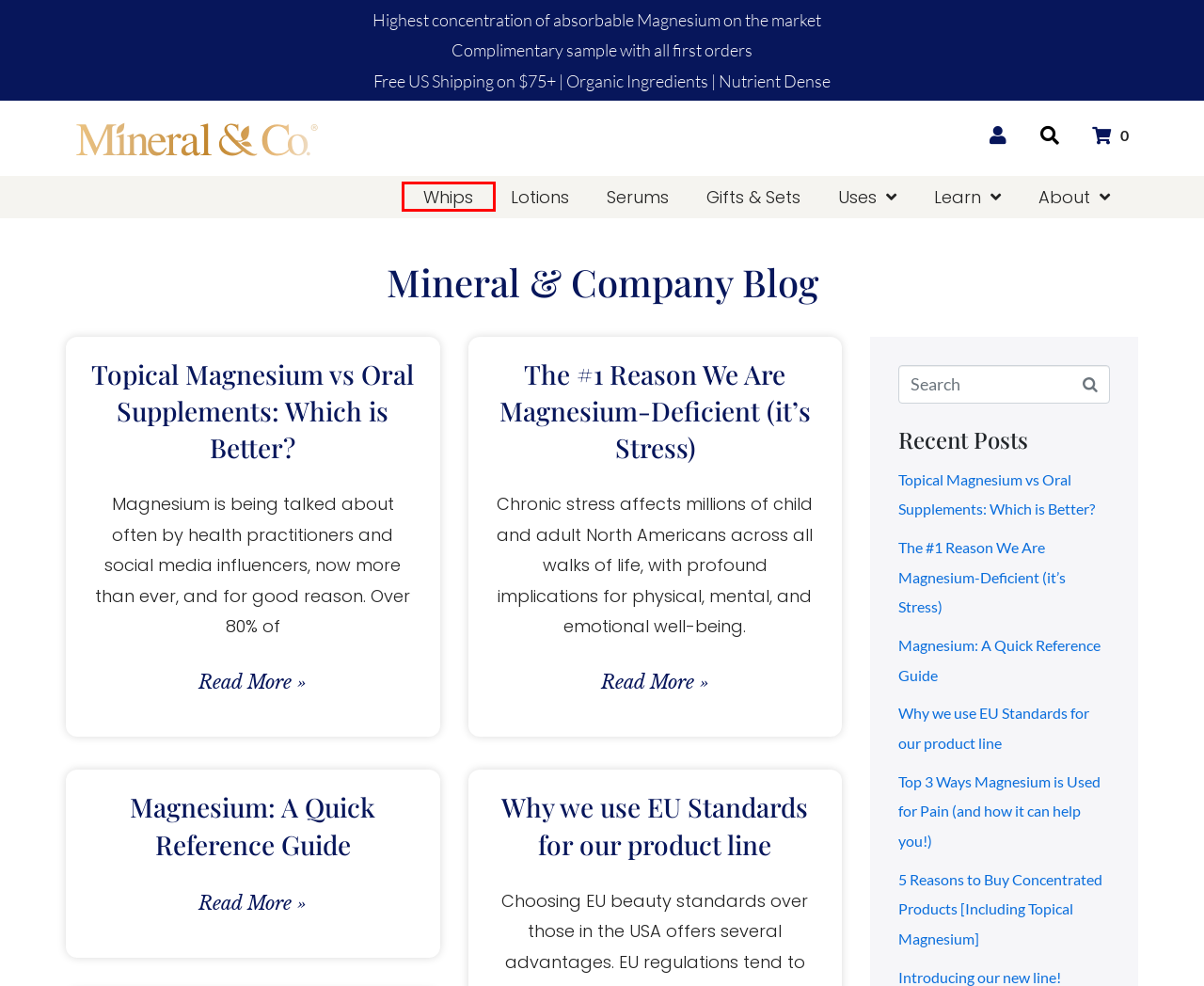You are given a screenshot of a webpage with a red rectangle bounding box. Choose the best webpage description that matches the new webpage after clicking the element in the bounding box. Here are the candidates:
A. Gifts & Sets - Mineral & Co.
B. Cart - Mineral & Co.
C. Magnesium Body Whips | Whipped Magnesium Body Butters & Creams
D. Magnesium Serum | Pure Magnesium Oil & Nourishing Face Serums
E. Transdermal Magnesium Therapy | Benefits of Topical Magnesium
F. Top 3 Ways Magnesium is Used for Pain (and how it can help you!) - Mineral & Co.
G. 5 Reasons to Buy Concentrated Products [Including Topical Magnesium] - Mineral & Co.
H. Transdermal Magnesium | Naturally Treat Anxiety, Fatigue & Pain

C